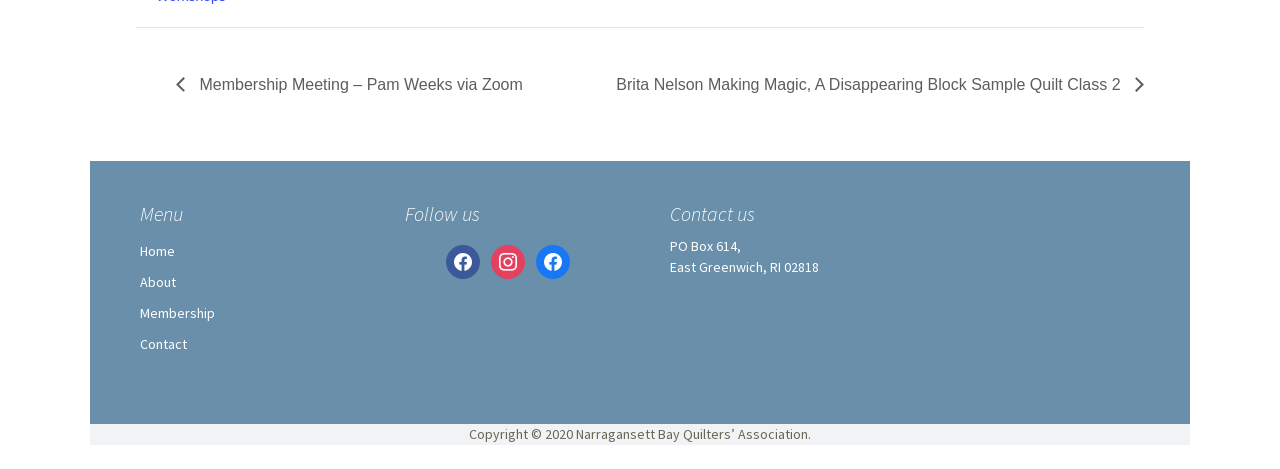Consider the image and give a detailed and elaborate answer to the question: 
What social media platforms can you follow the Narragansett Bay Quilters’ Association on?

I found the answer by looking at the link elements in the follow us section, which has icons and text indicating that the association can be followed on Facebook and Instagram.